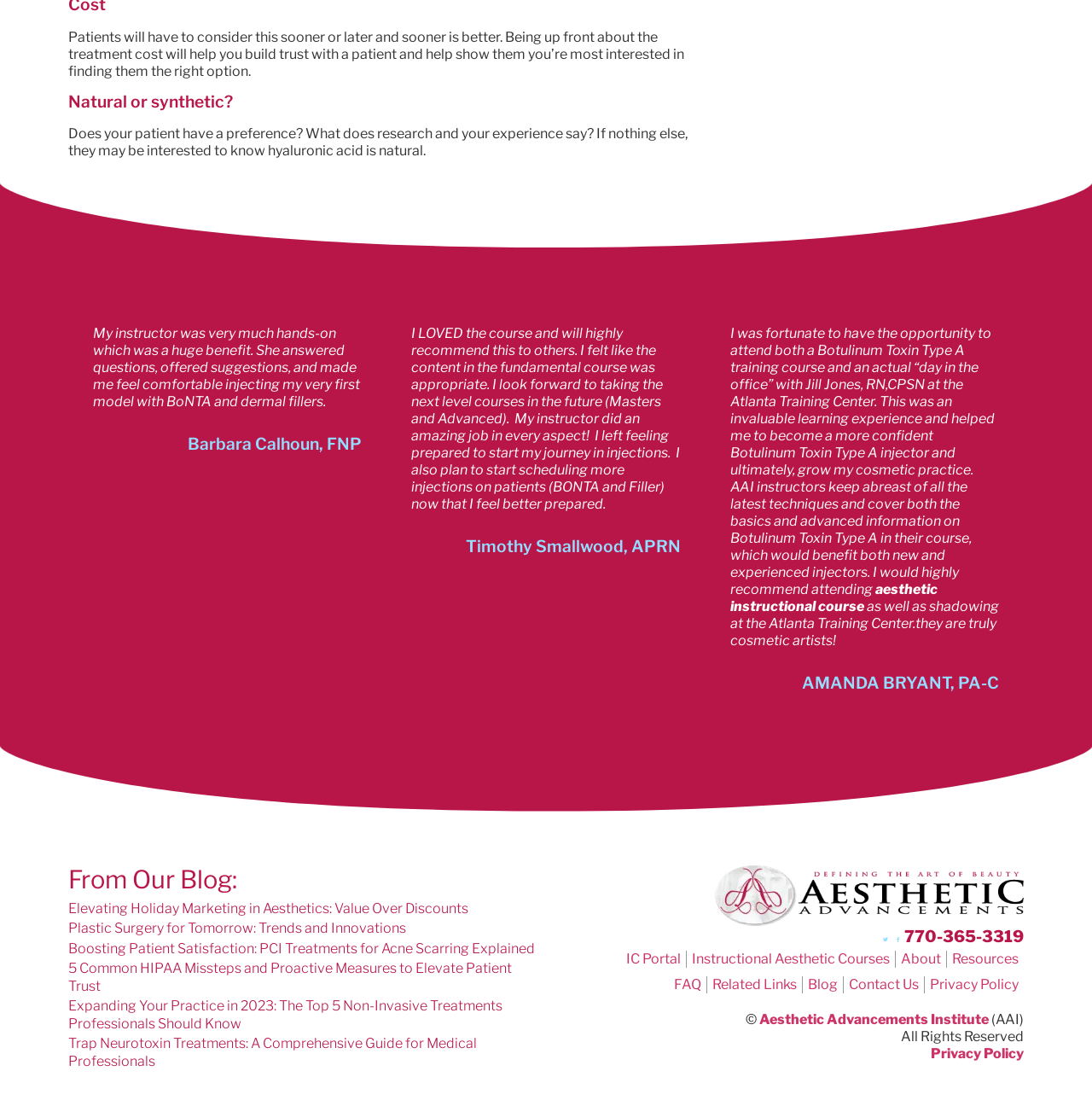Please provide the bounding box coordinate of the region that matches the element description: About. Coordinates should be in the format (top-left x, top-left y, bottom-right x, bottom-right y) and all values should be between 0 and 1.

[0.82, 0.855, 0.866, 0.87]